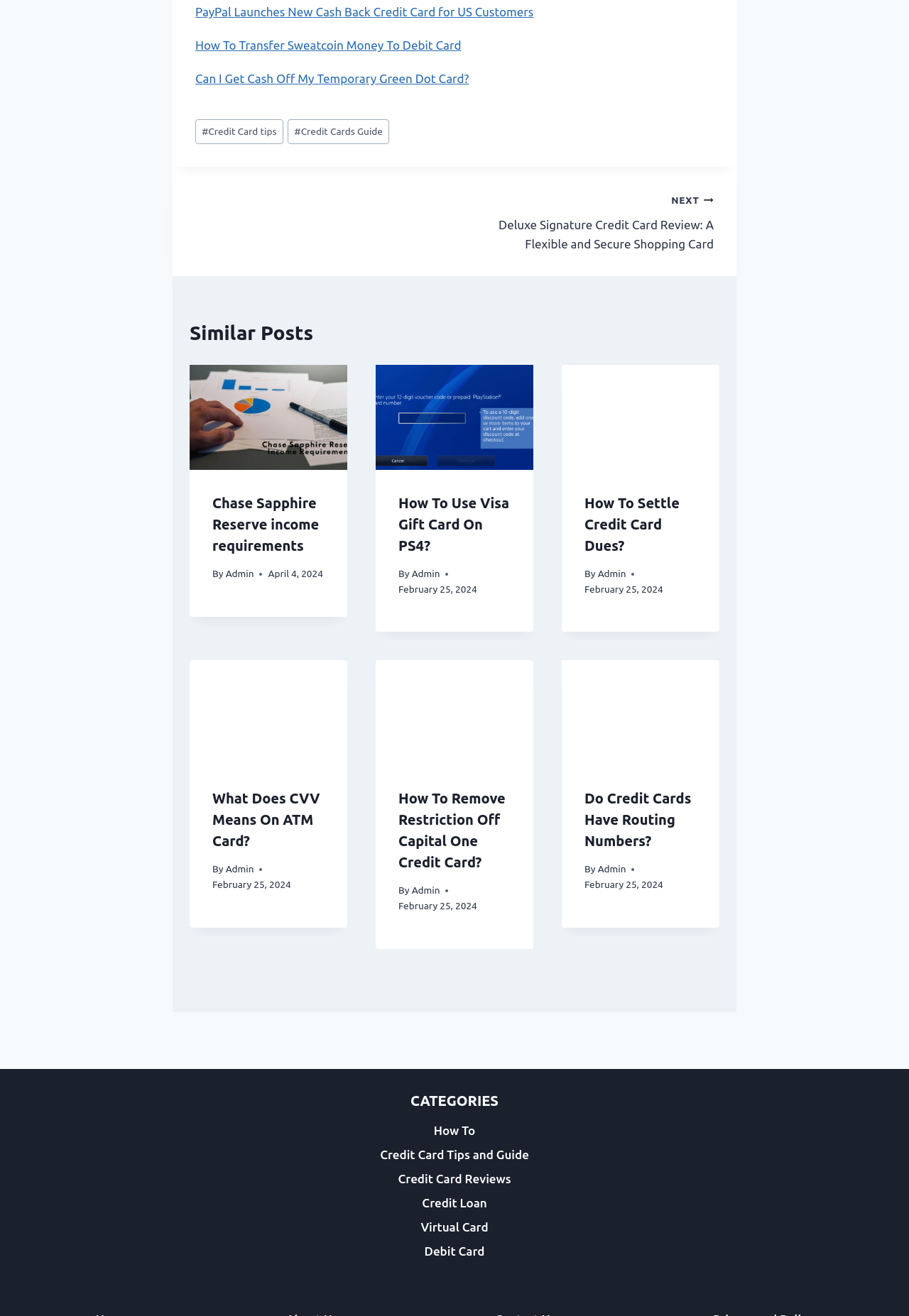For the given element description Virtual Card, determine the bounding box coordinates of the UI element. The coordinates should follow the format (top-left x, top-left y, bottom-right x, bottom-right y) and be within the range of 0 to 1.

[0.019, 0.923, 0.981, 0.942]